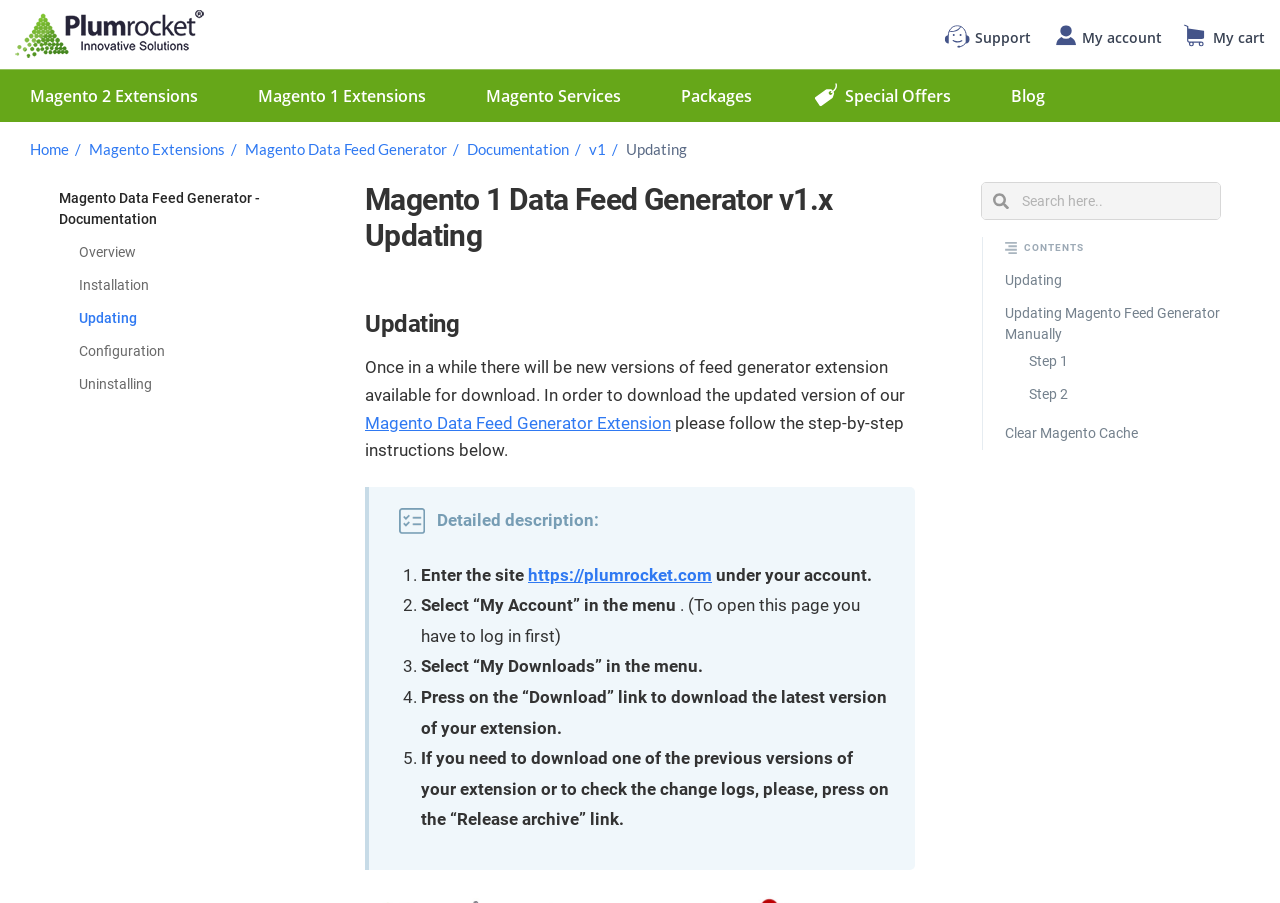Extract the primary headline from the webpage and present its text.

Magento 1 Data Feed Generator v1.x Updating